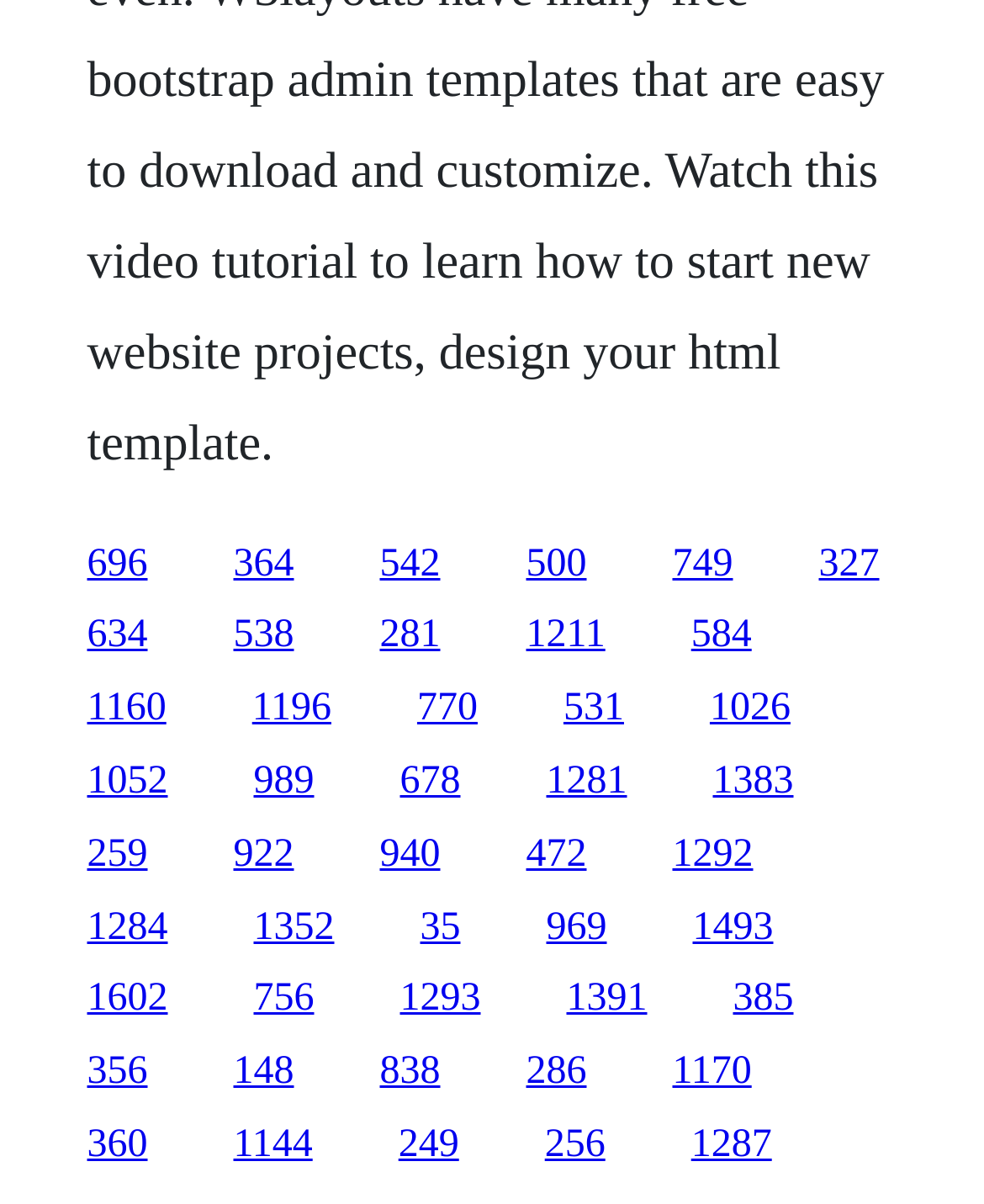How many links are in the top row?
Respond to the question with a well-detailed and thorough answer.

By analyzing the y1 and y2 coordinates of the link elements, I determined that the top row consists of 6 links, with y1 and y2 values ranging from 0.45 to 0.486.